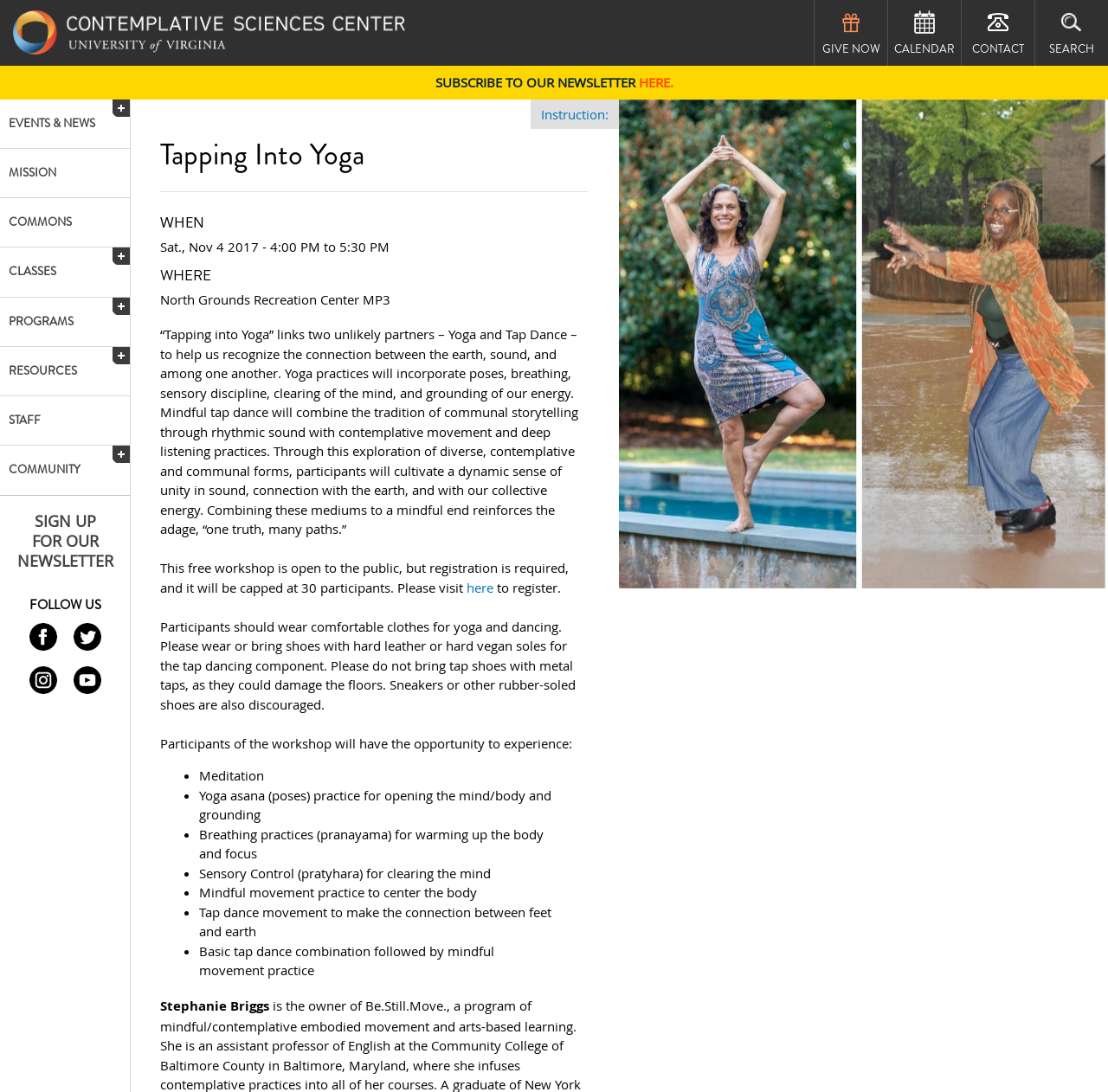Highlight the bounding box coordinates of the element that should be clicked to carry out the following instruction: "Subscribe to the newsletter". The coordinates must be given as four float numbers ranging from 0 to 1, i.e., [left, top, right, bottom].

[0.576, 0.067, 0.607, 0.083]